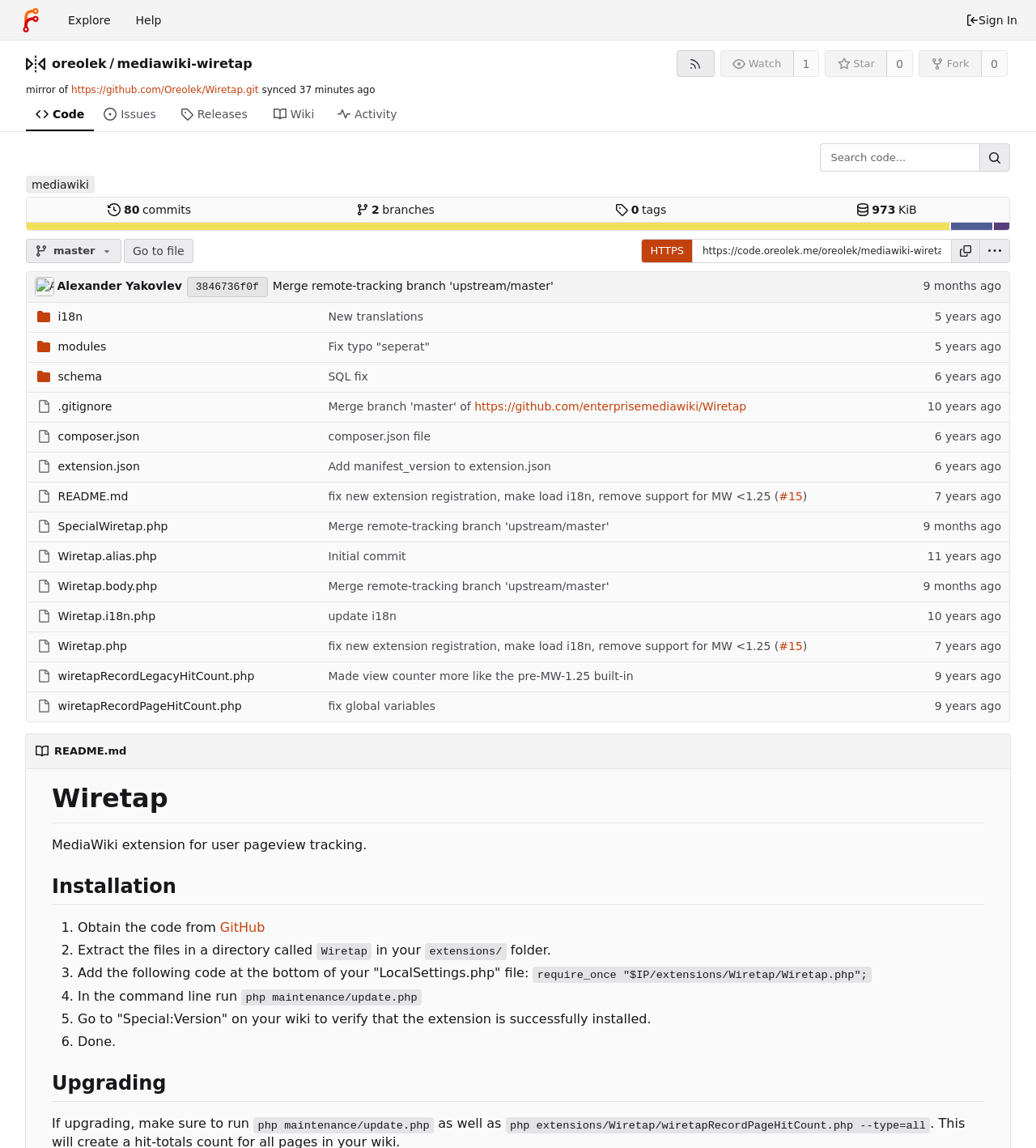Please specify the bounding box coordinates for the clickable region that will help you carry out the instruction: "Explore".

[0.055, 0.005, 0.117, 0.03]